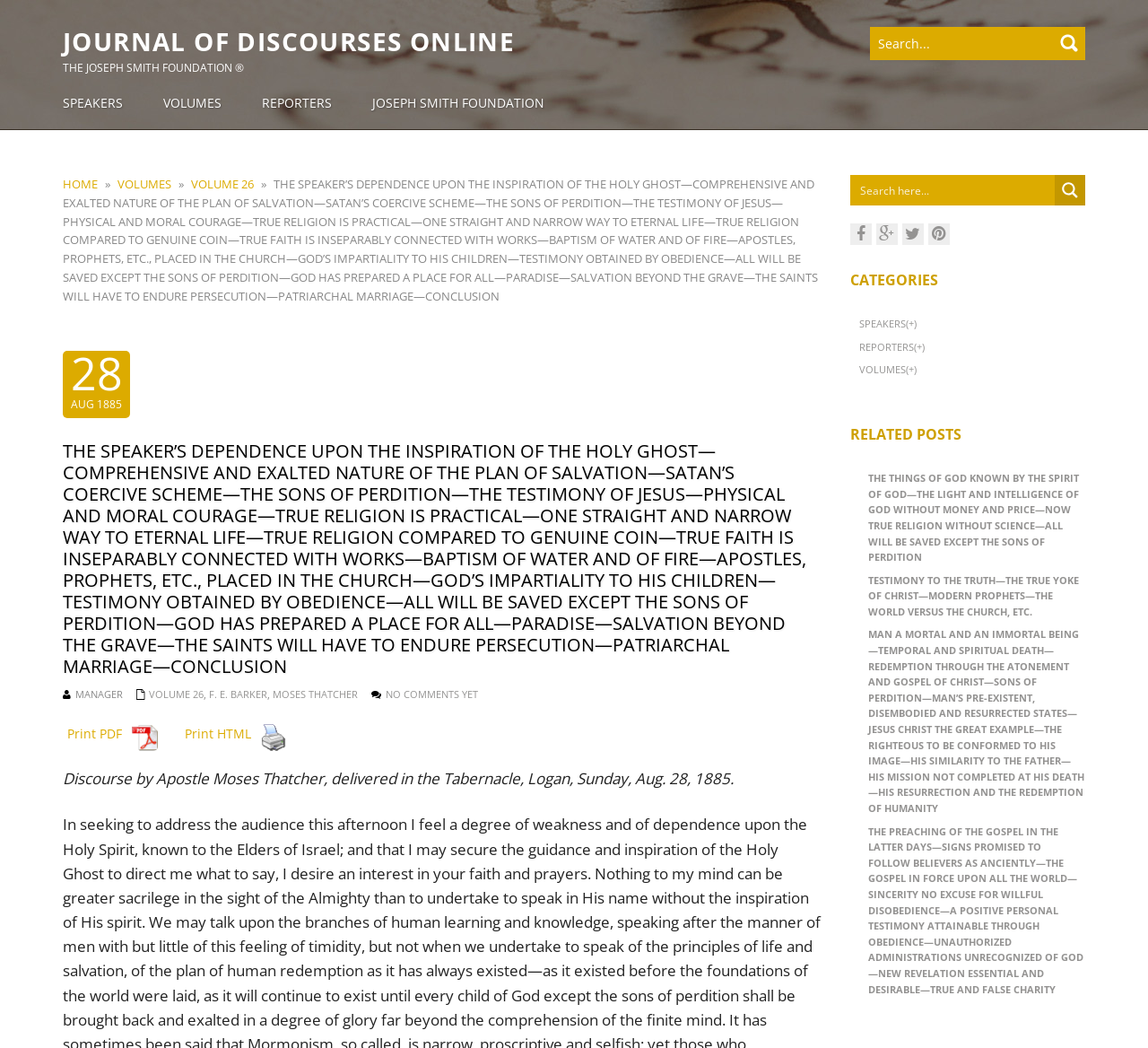What is the volume number of the discourse?
Observe the image and answer the question with a one-word or short phrase response.

26